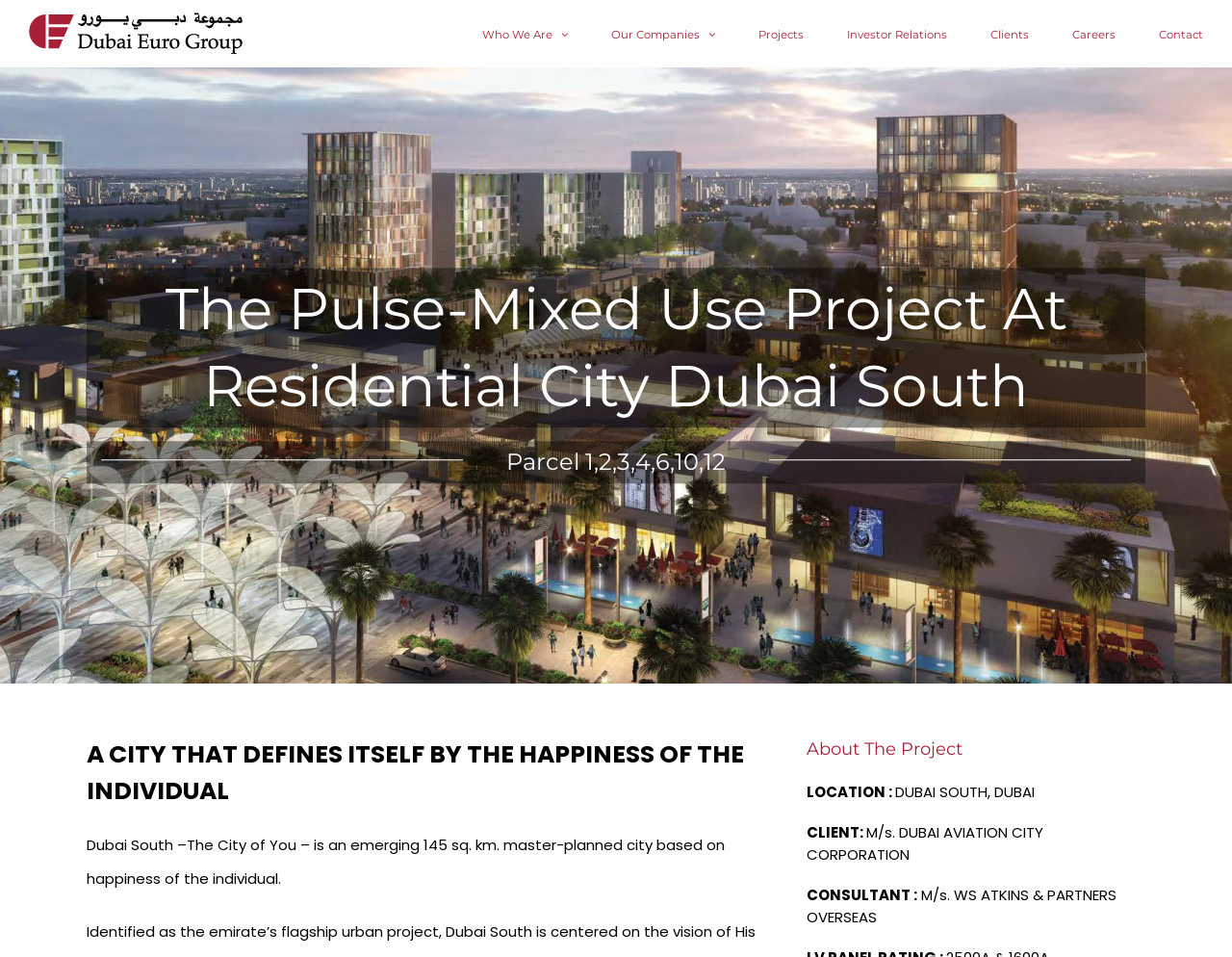Determine the bounding box coordinates for the clickable element required to fulfill the instruction: "Click the Dubai Euro Group Logo". Provide the coordinates as four float numbers between 0 and 1, i.e., [left, top, right, bottom].

[0.023, 0.01, 0.197, 0.057]